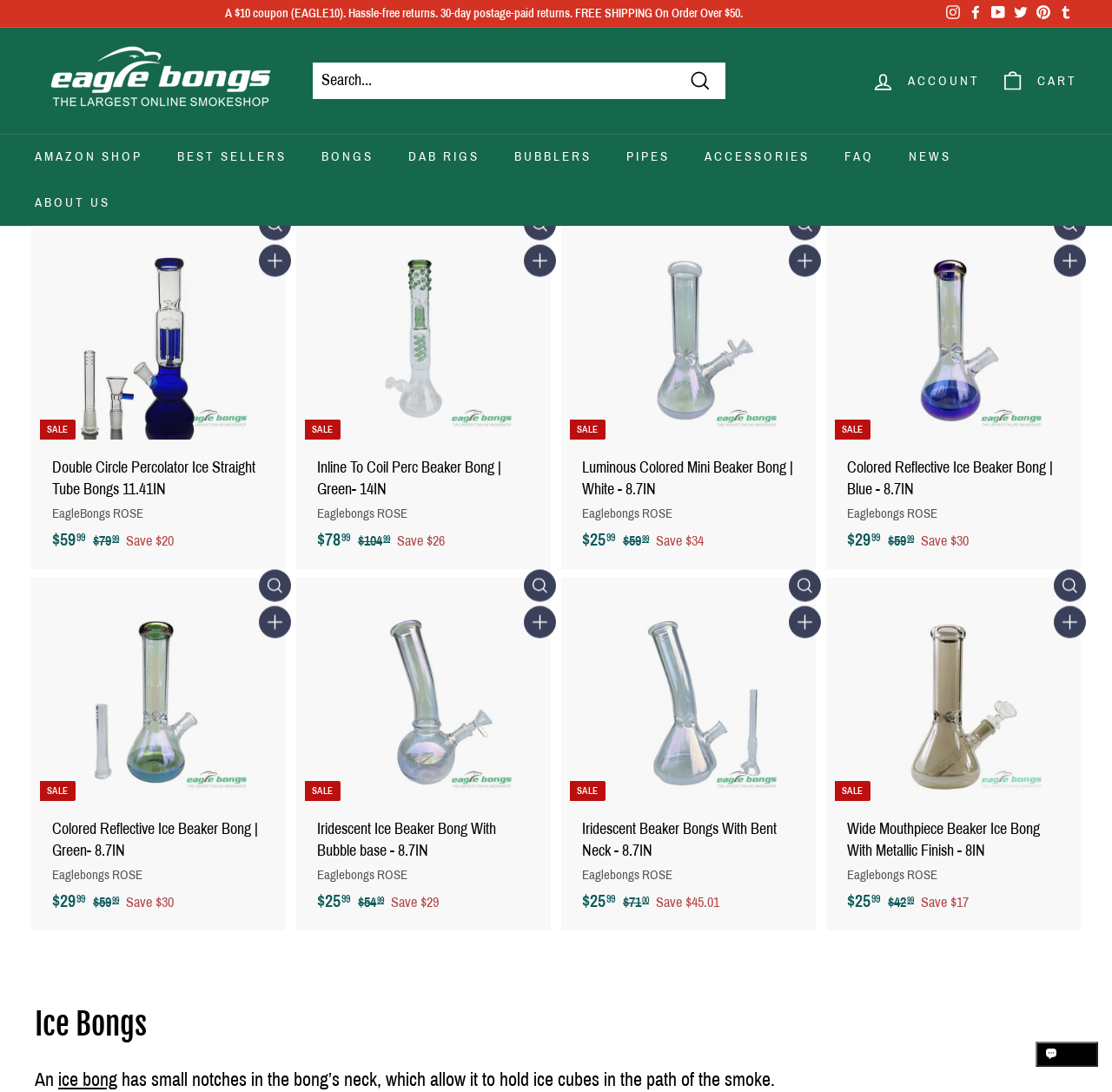Identify the bounding box of the HTML element described here: ".cls-1{fill:none;stroke:#000;stroke-miterlimit:10;stroke-width:2px} Quick shop". Provide the coordinates as four float numbers between 0 and 1: [left, top, right, bottom].

[0.233, 0.194, 0.262, 0.224]